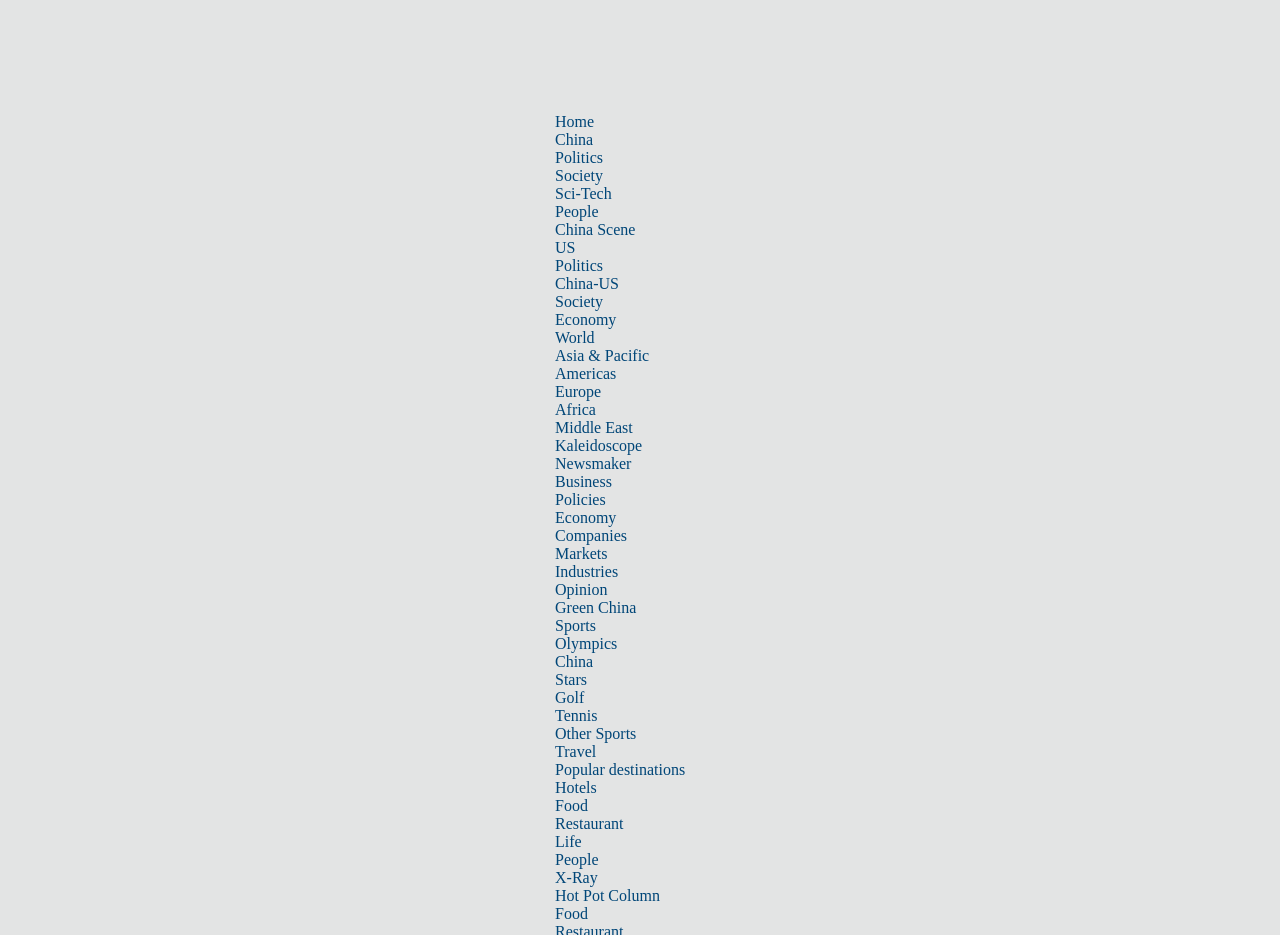Find the bounding box coordinates of the element I should click to carry out the following instruction: "Click on the 'Travel' link".

[0.434, 0.795, 0.466, 0.813]